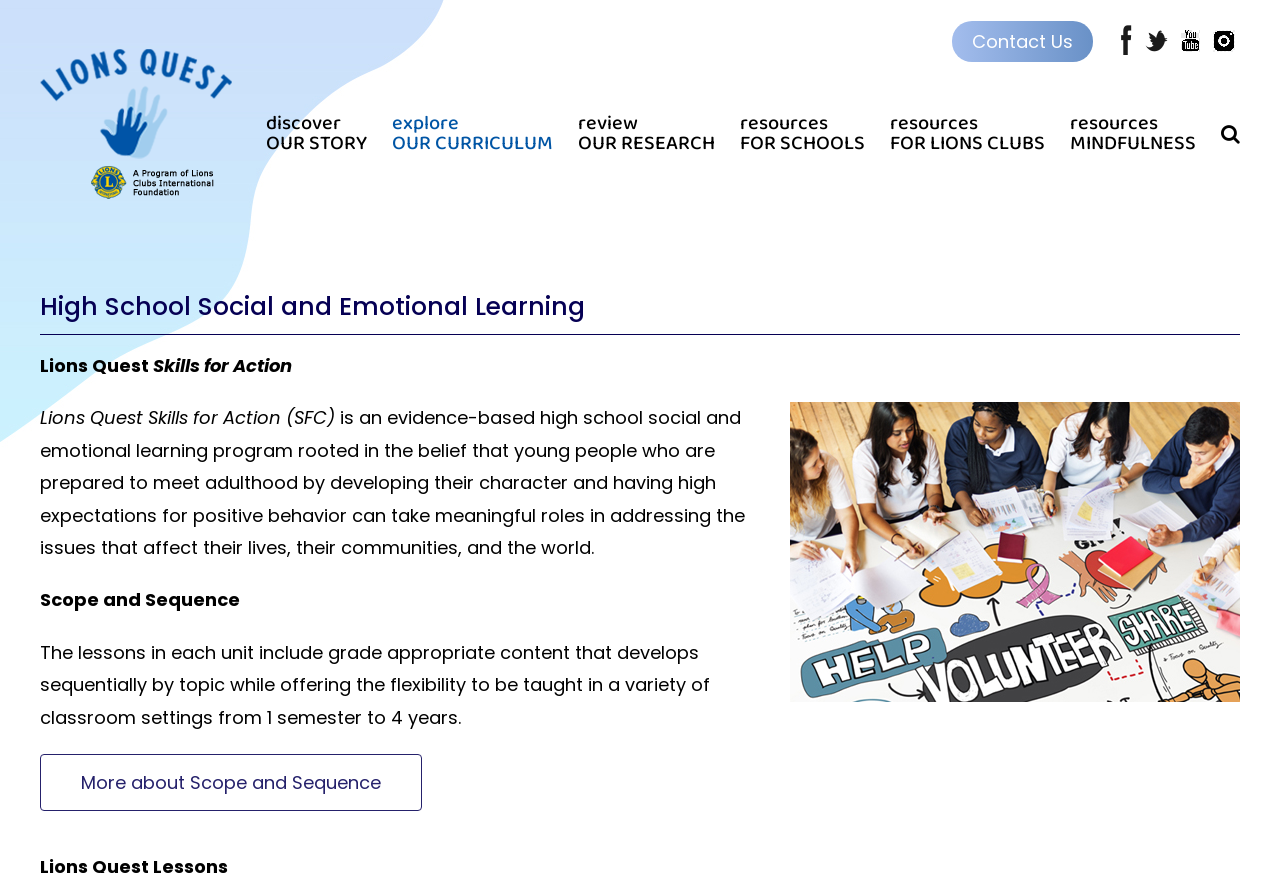Answer the following query concisely with a single word or phrase:
What is the name of the link that provides more information about the scope and sequence of the program?

More about Scope and Sequence